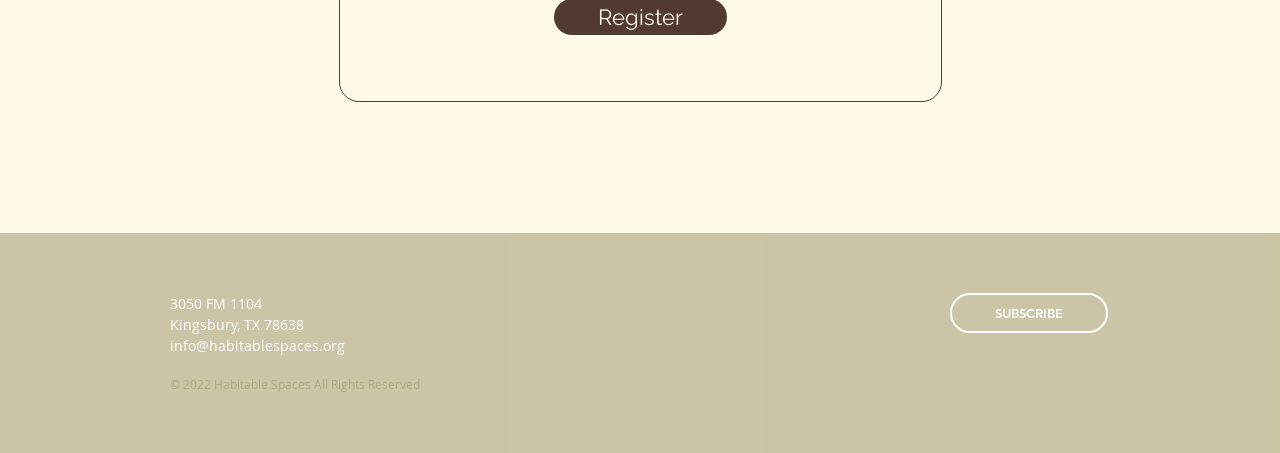From the details in the image, provide a thorough response to the question: What is the call-to-action button on the page?

I found the call-to-action button by looking at the link element with the text 'SUBSCRIBE', which is likely a button that users can click to subscribe to a newsletter or service offered by Habitable Spaces.